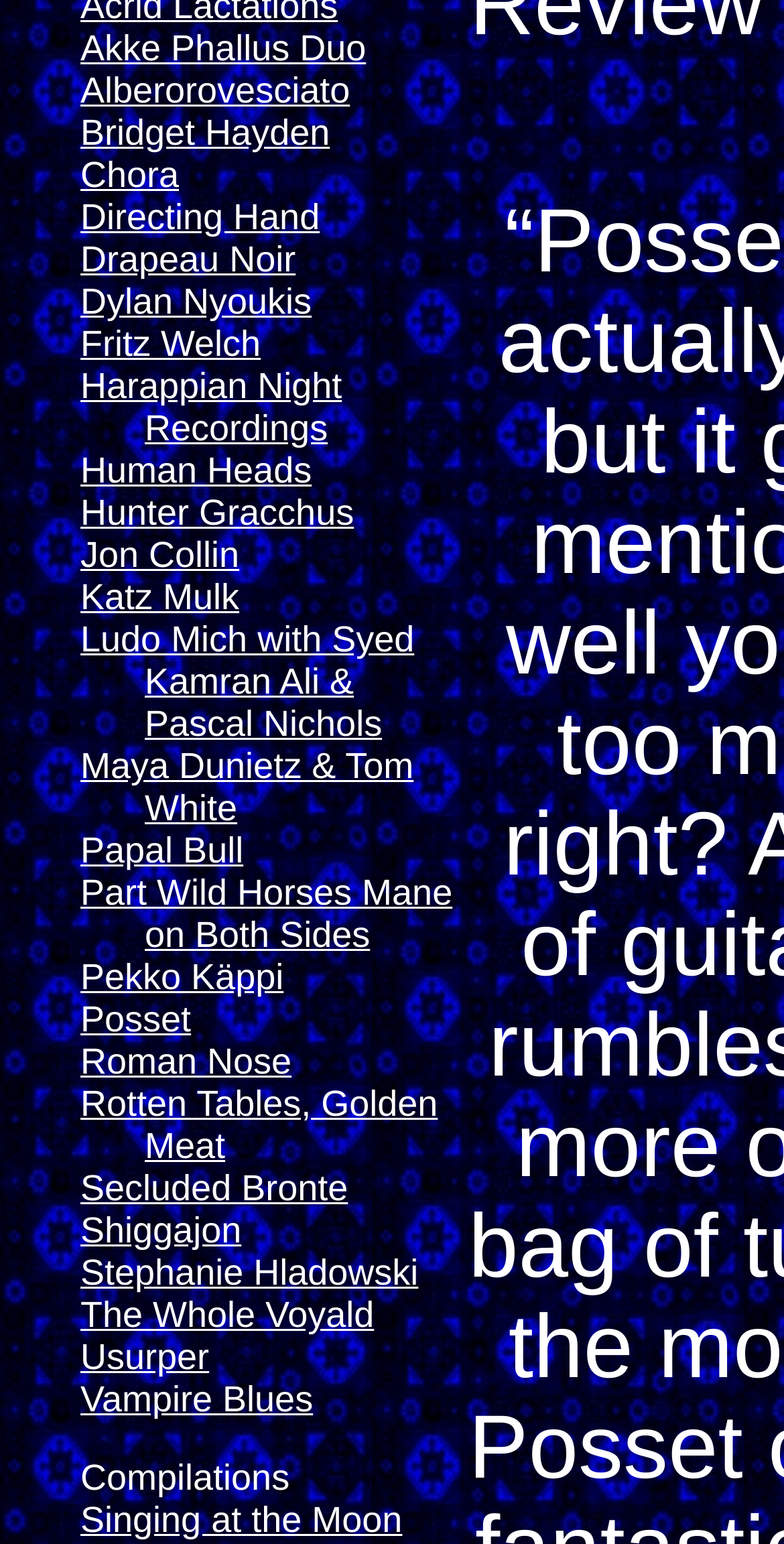Given the description "Help", determine the bounding box of the corresponding UI element.

None